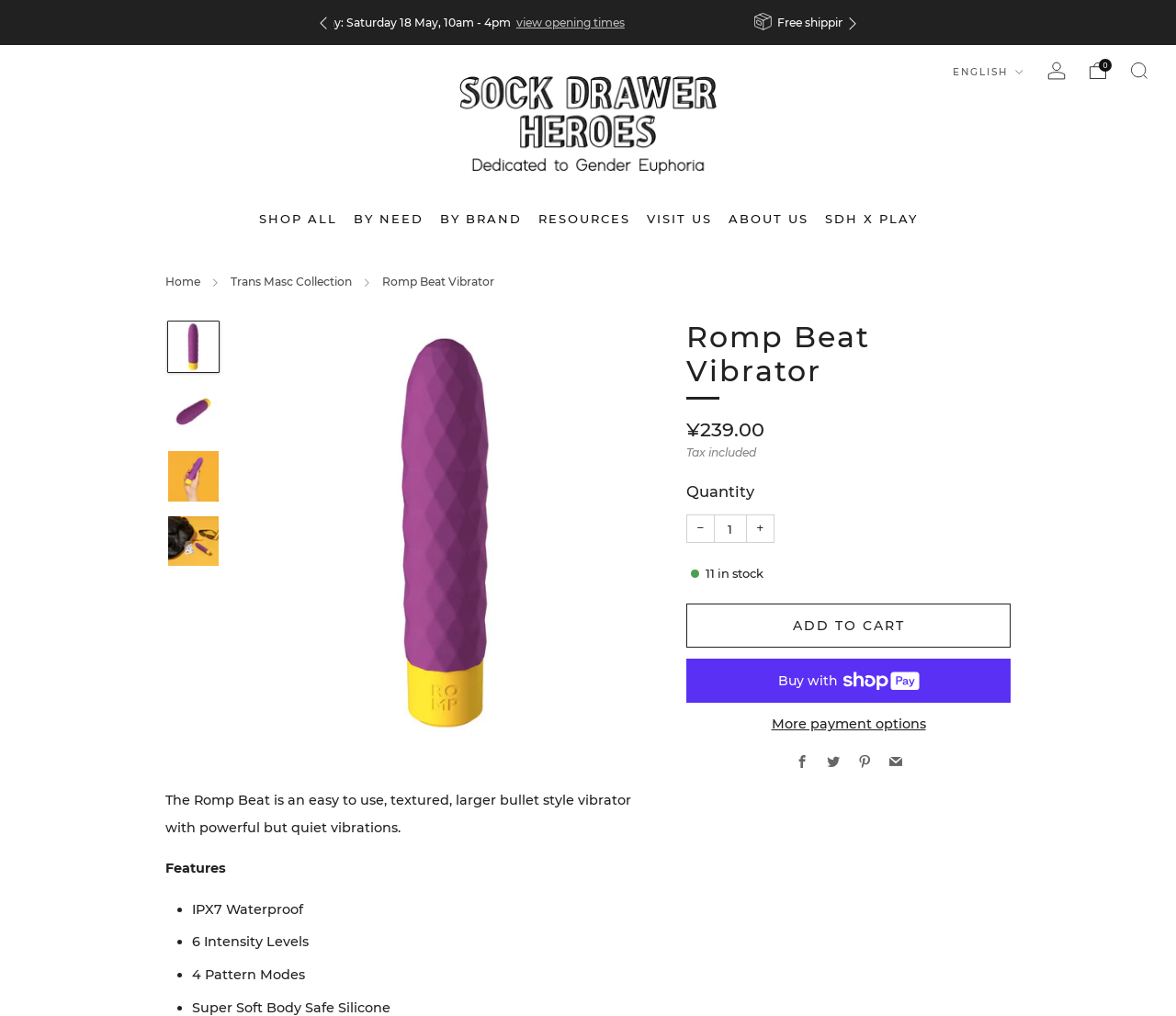Pinpoint the bounding box coordinates of the area that should be clicked to complete the following instruction: "Explore 7.5. Branches, Sects, and Movements". The coordinates must be given as four float numbers between 0 and 1, i.e., [left, top, right, bottom].

None